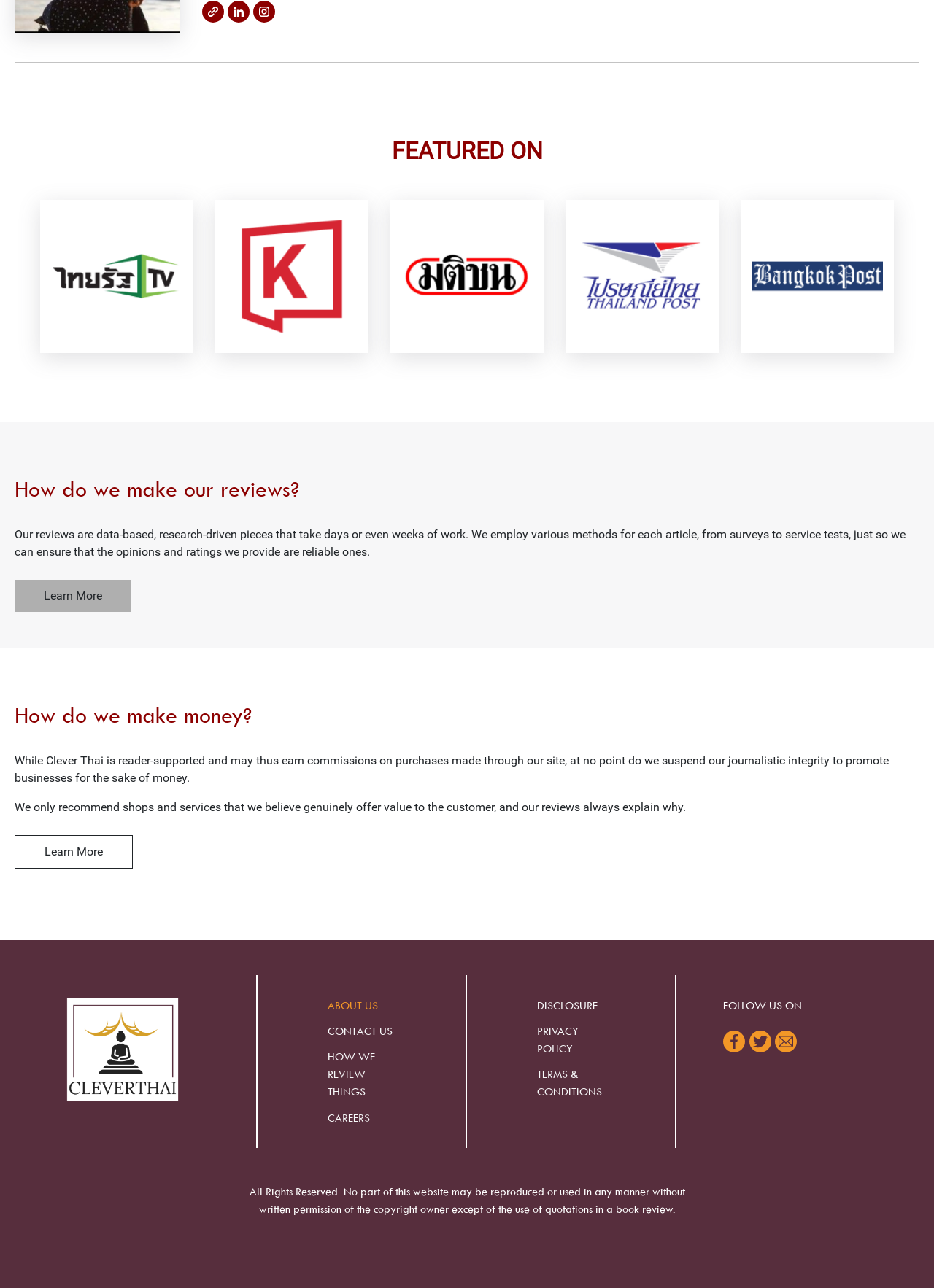Provide the bounding box coordinates, formatted as (top-left x, top-left y, bottom-right x, bottom-right y), with all values being floating point numbers between 0 and 1. Identify the bounding box of the UI element that matches the description: How We Review Things

[0.351, 0.811, 0.425, 0.858]